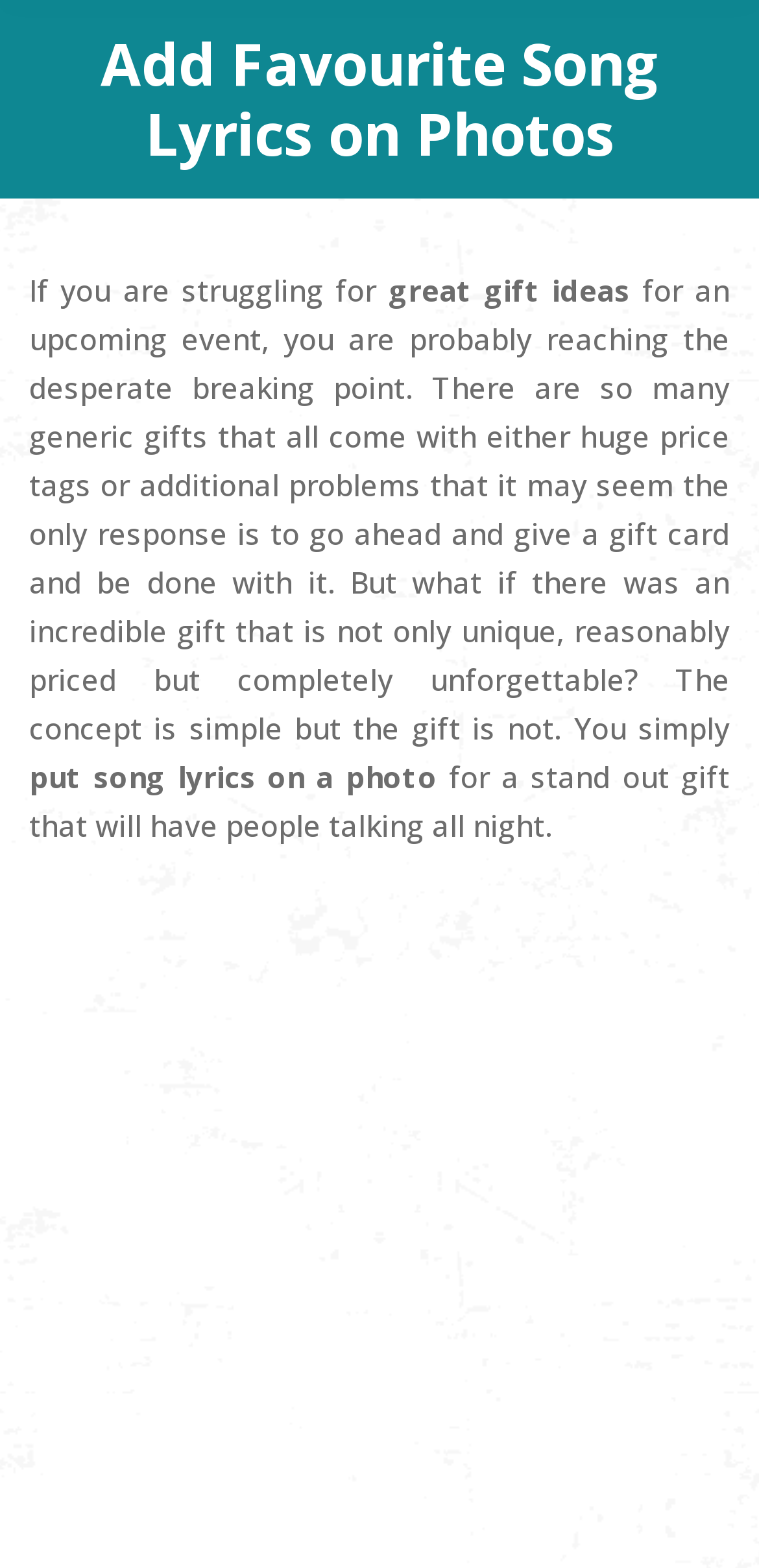Utilize the details in the image to give a detailed response to the question: What is the tone of the webpage content?

The webpage content has an inspirational tone, encouraging users to think outside the box and create a unique gift that will be remembered, rather than settling for a generic gift.